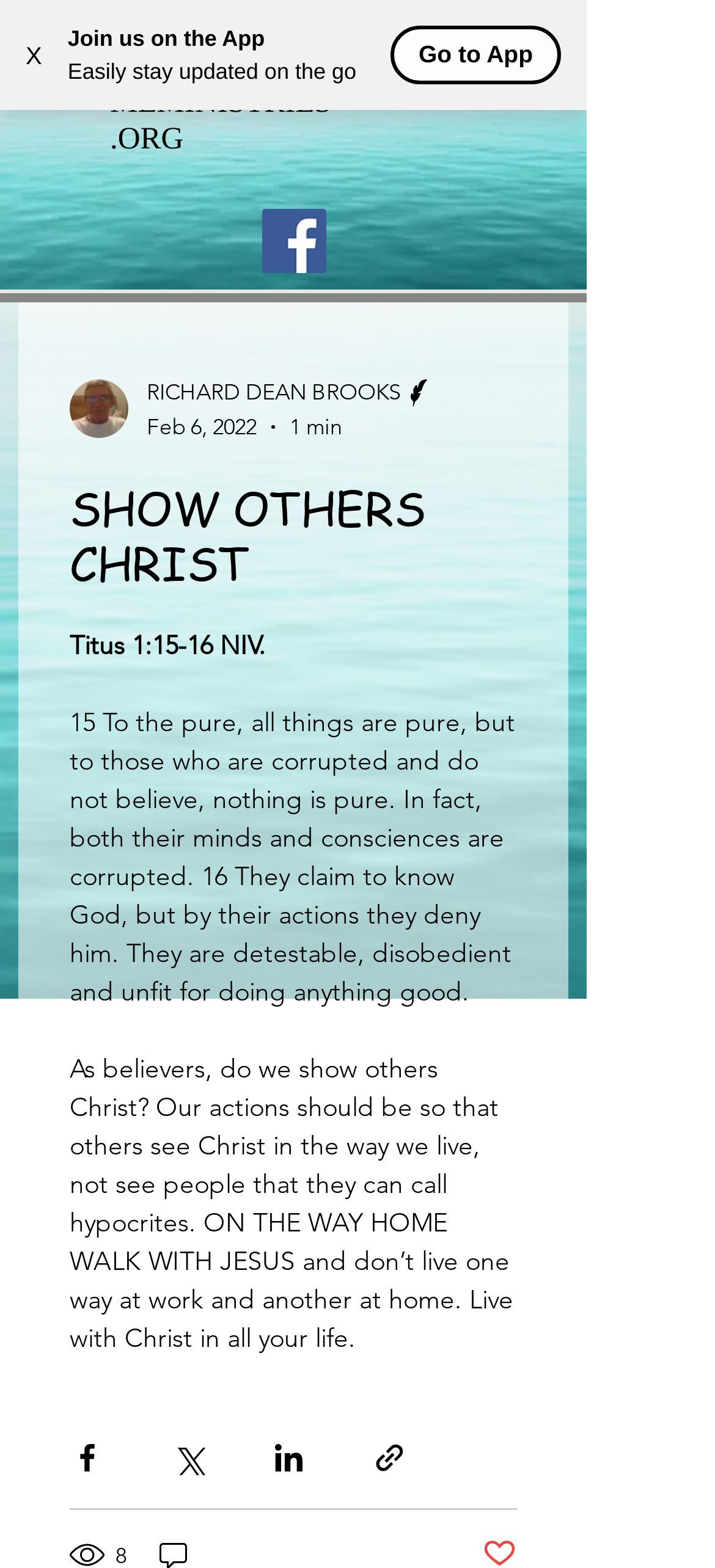Determine the bounding box coordinates of the element's region needed to click to follow the instruction: "Join us on the App". Provide these coordinates as four float numbers between 0 and 1, formatted as [left, top, right, bottom].

[0.095, 0.016, 0.37, 0.033]